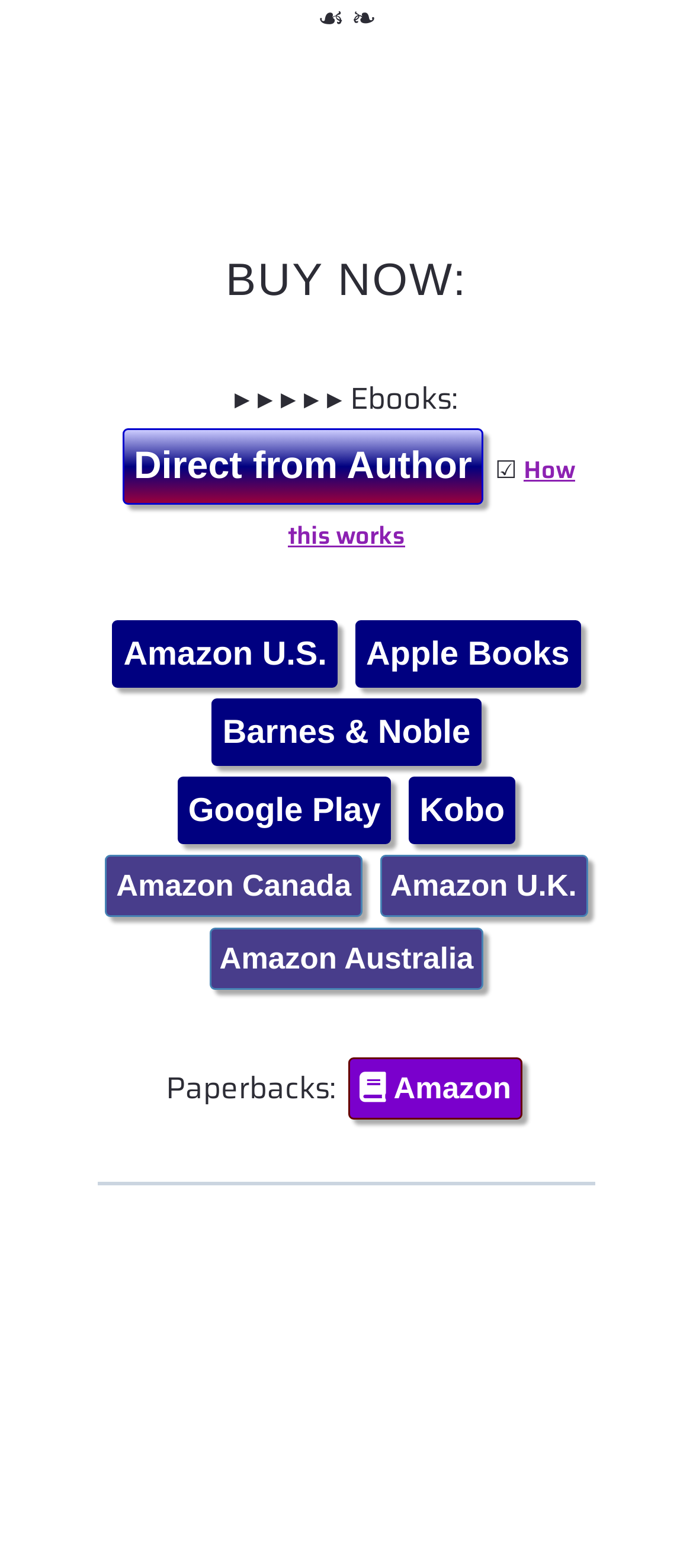Please identify the bounding box coordinates of the element I need to click to follow this instruction: "Click on 'How this works'".

[0.415, 0.288, 0.83, 0.353]